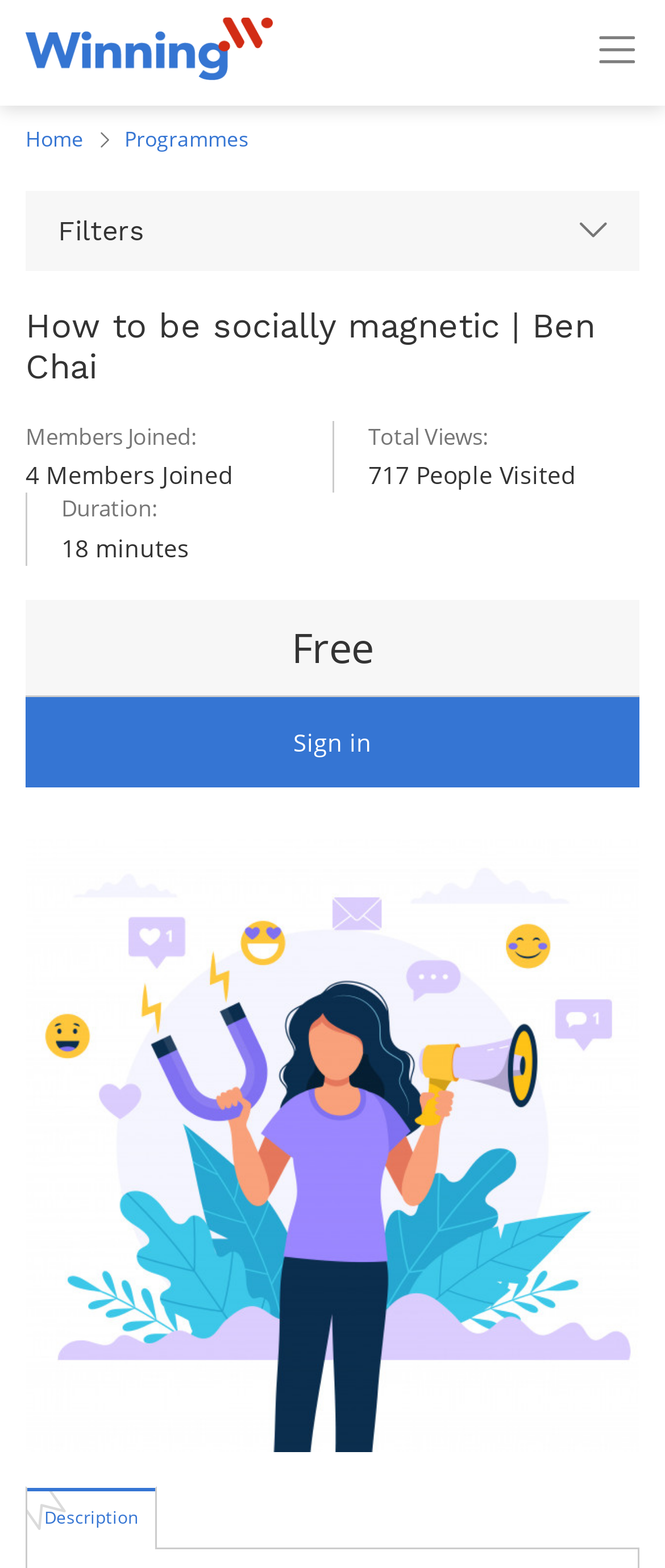Determine which piece of text is the heading of the webpage and provide it.

How to be socially magnetic | Ben Chai